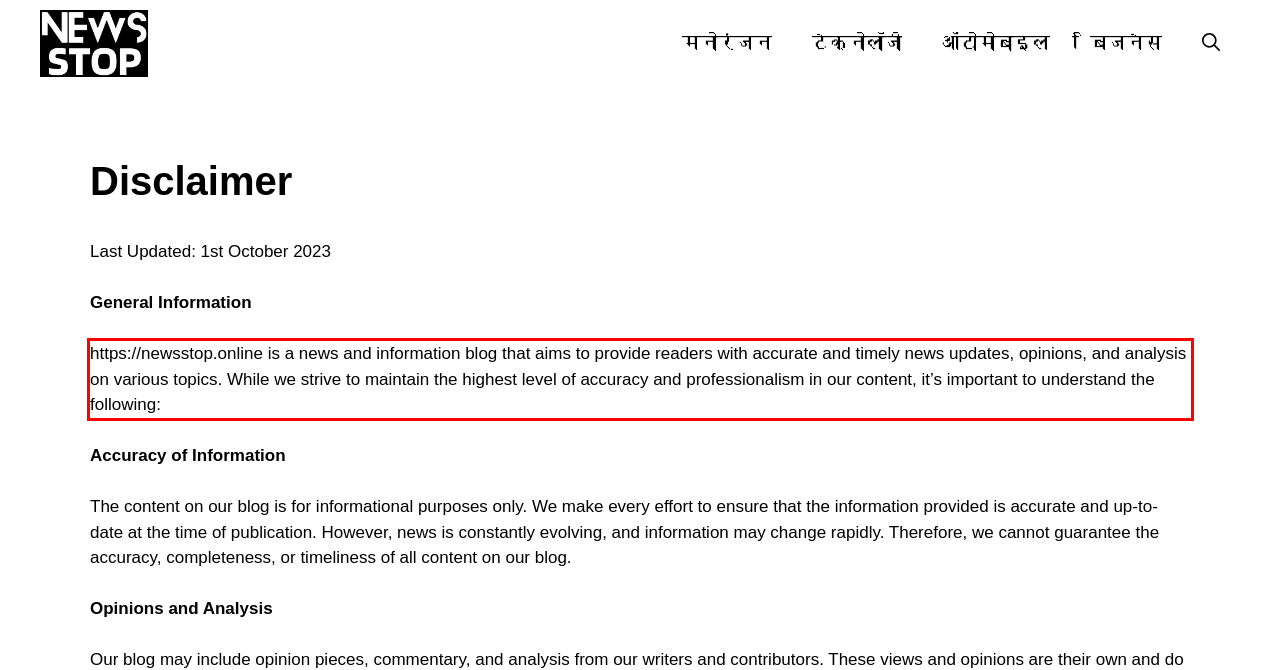Given a webpage screenshot, identify the text inside the red bounding box using OCR and extract it.

https://newsstop.online is a news and information blog that aims to provide readers with accurate and timely news updates, opinions, and analysis on various topics. While we strive to maintain the highest level of accuracy and professionalism in our content, it’s important to understand the following: